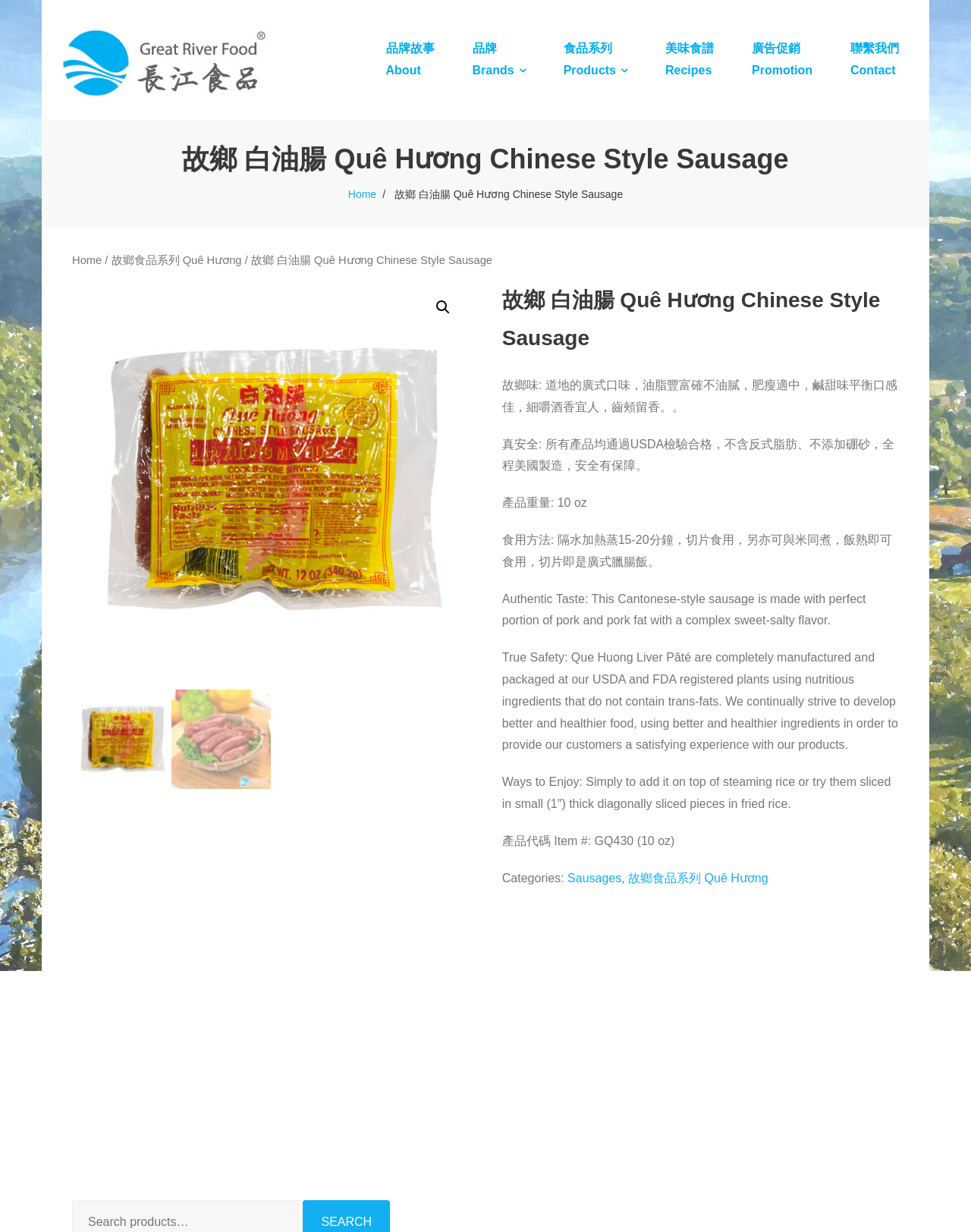Please reply to the following question with a single word or a short phrase:
What is the brand name of the Chinese Style Sausage?

Great River Food